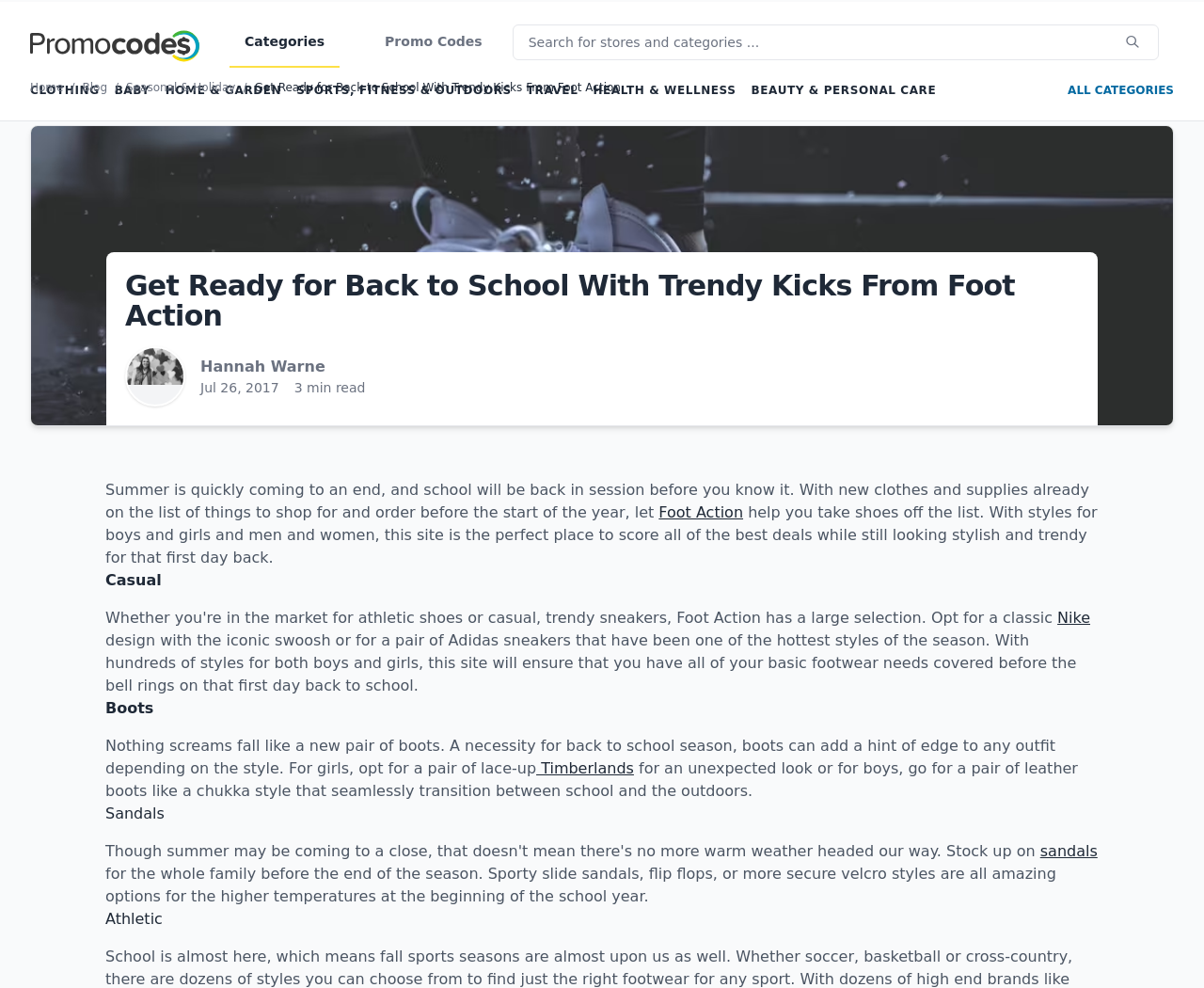Determine the coordinates of the bounding box that should be clicked to complete the instruction: "Explore 'Foot Action' website". The coordinates should be represented by four float numbers between 0 and 1: [left, top, right, bottom].

[0.547, 0.51, 0.617, 0.528]